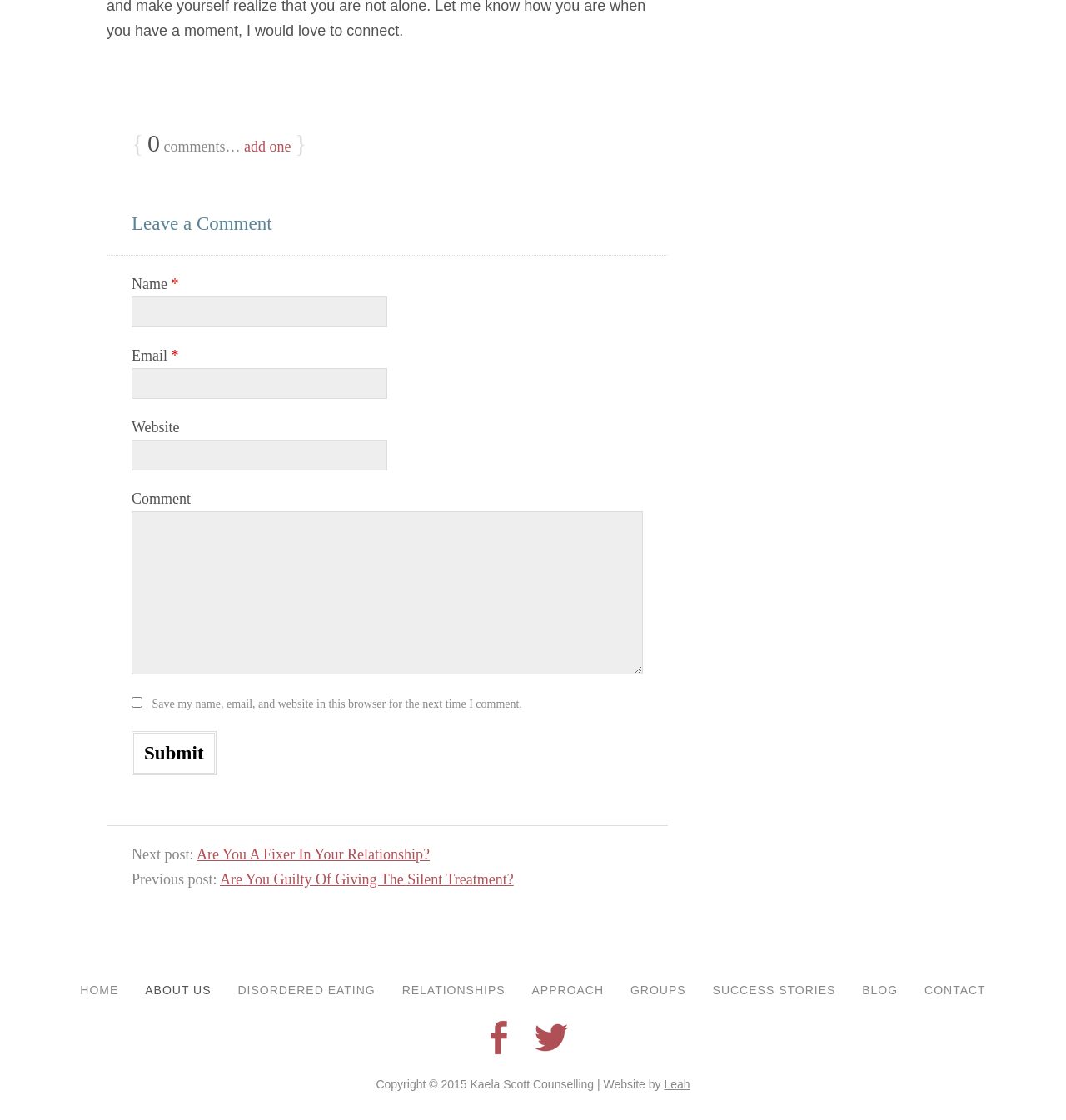Give the bounding box coordinates for this UI element: "Leah". The coordinates should be four float numbers between 0 and 1, arranged as [left, top, right, bottom].

[0.623, 0.962, 0.647, 0.974]